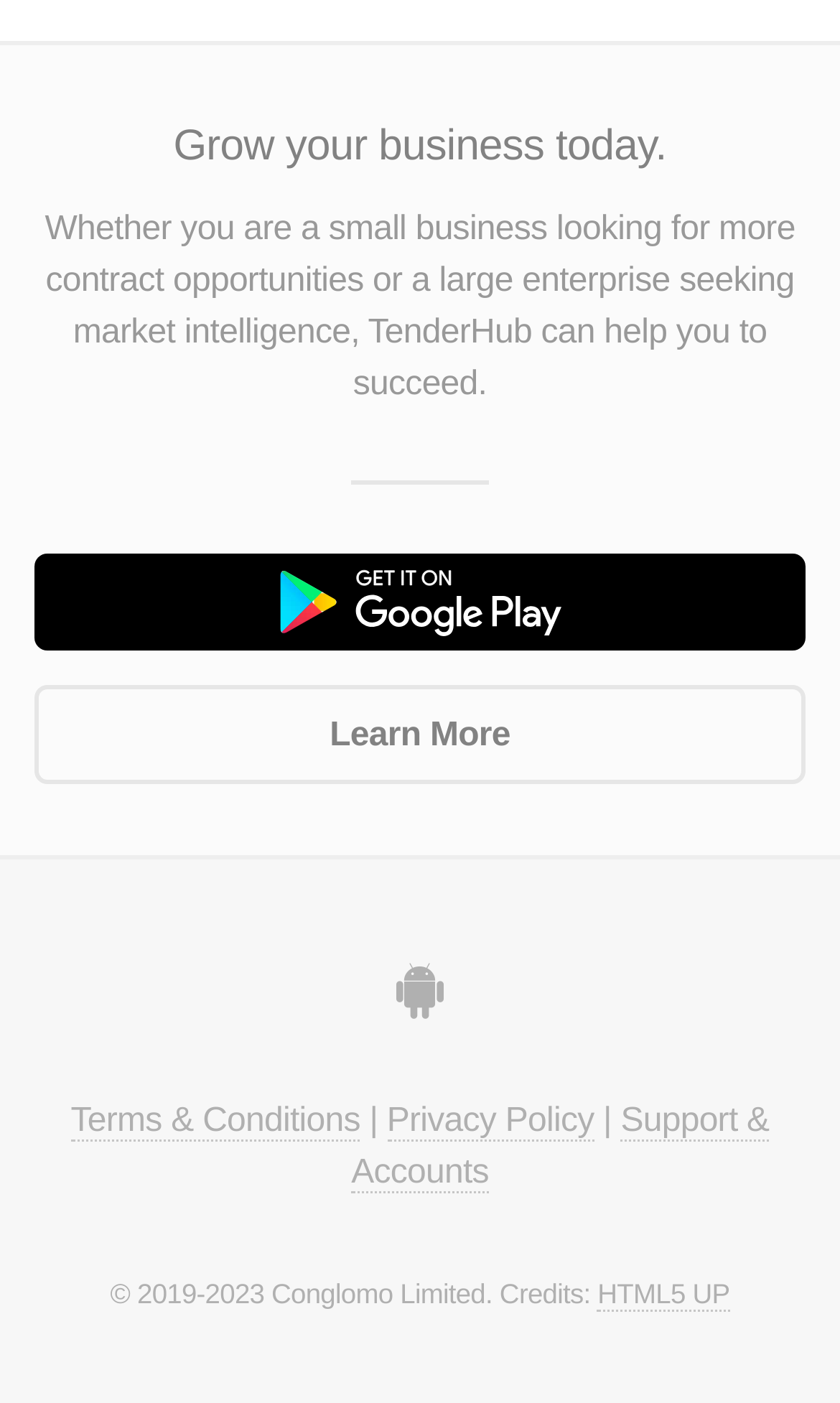Identify the bounding box coordinates for the UI element described by the following text: "HTML5 UP". Provide the coordinates as four float numbers between 0 and 1, in the format [left, top, right, bottom].

[0.711, 0.911, 0.869, 0.936]